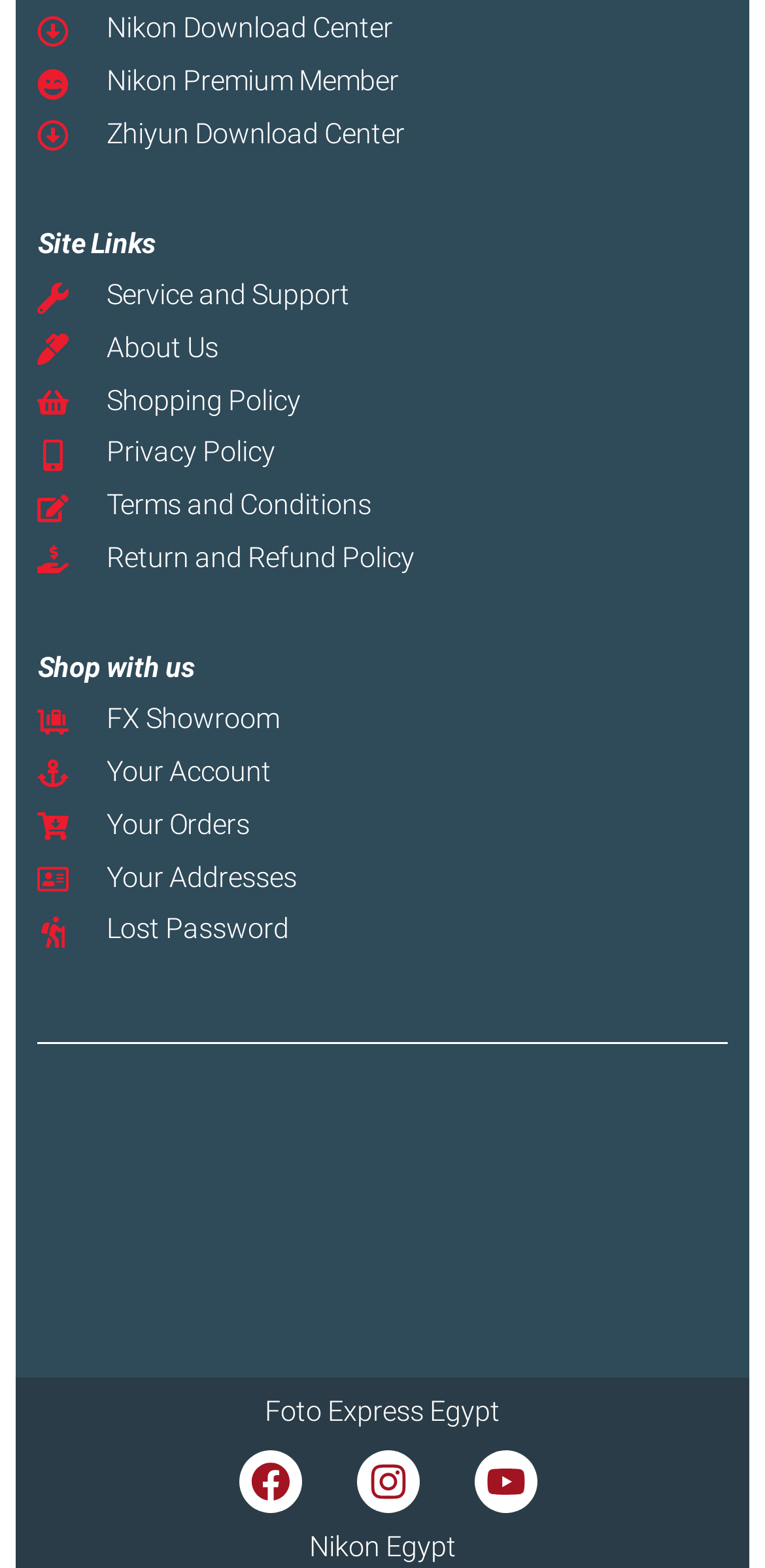Determine the bounding box coordinates of the region to click in order to accomplish the following instruction: "go to FX Showroom". Provide the coordinates as four float numbers between 0 and 1, specifically [left, top, right, bottom].

[0.049, 0.448, 0.951, 0.472]